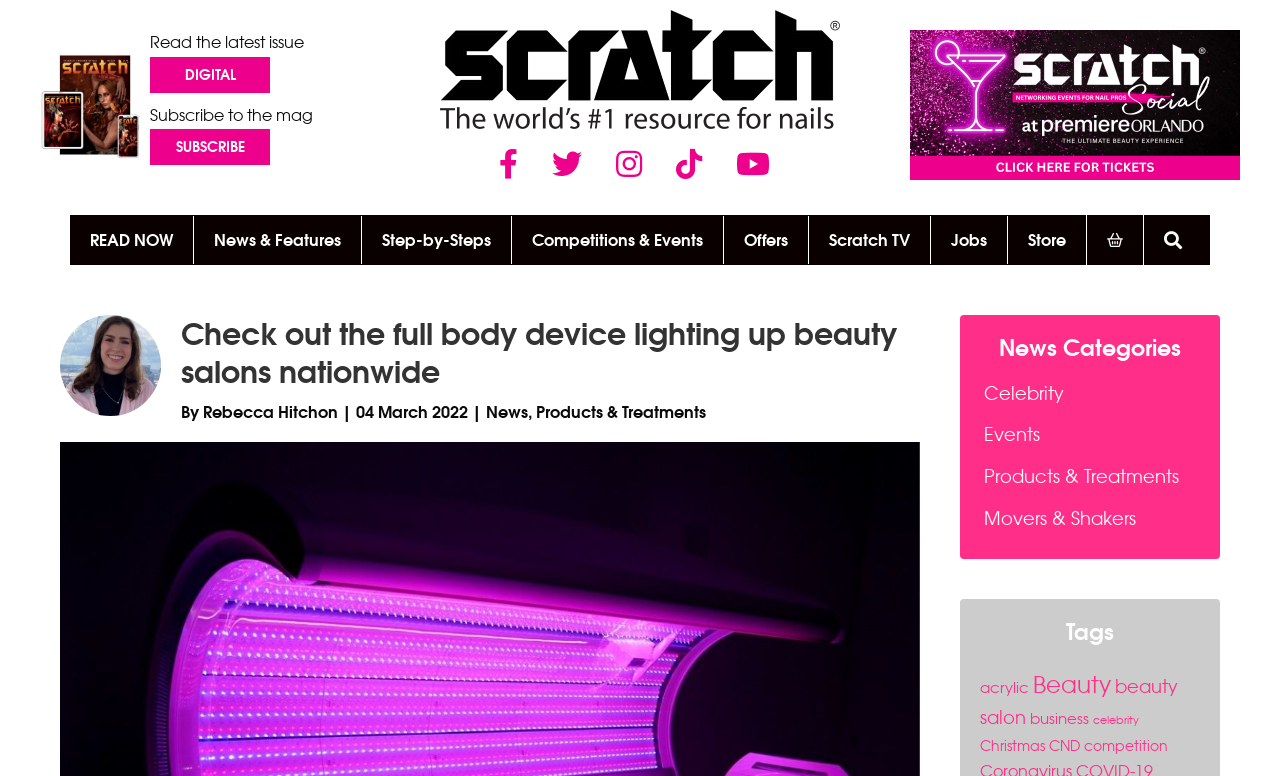Identify and extract the main heading of the webpage.

Check out the full body device lighting up beauty salons nationwide